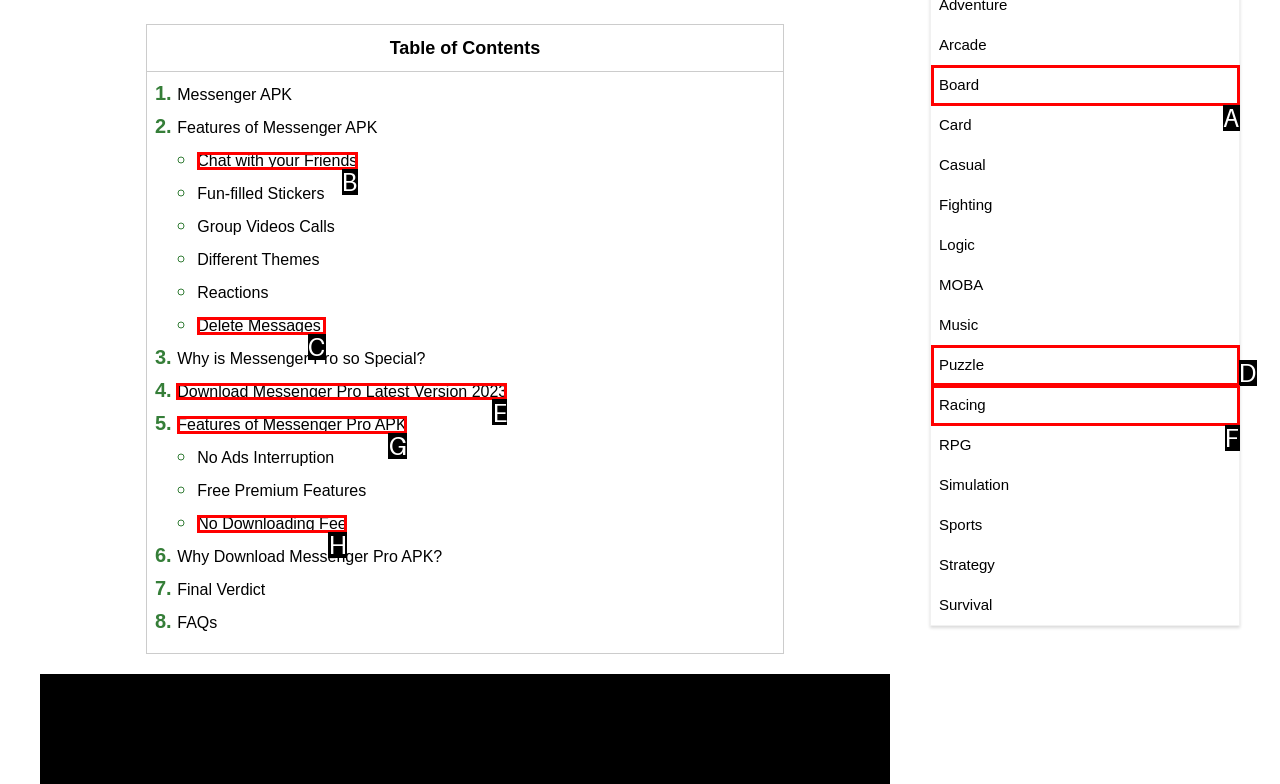For the instruction: Download Messenger Pro Latest Version 2023, determine the appropriate UI element to click from the given options. Respond with the letter corresponding to the correct choice.

E